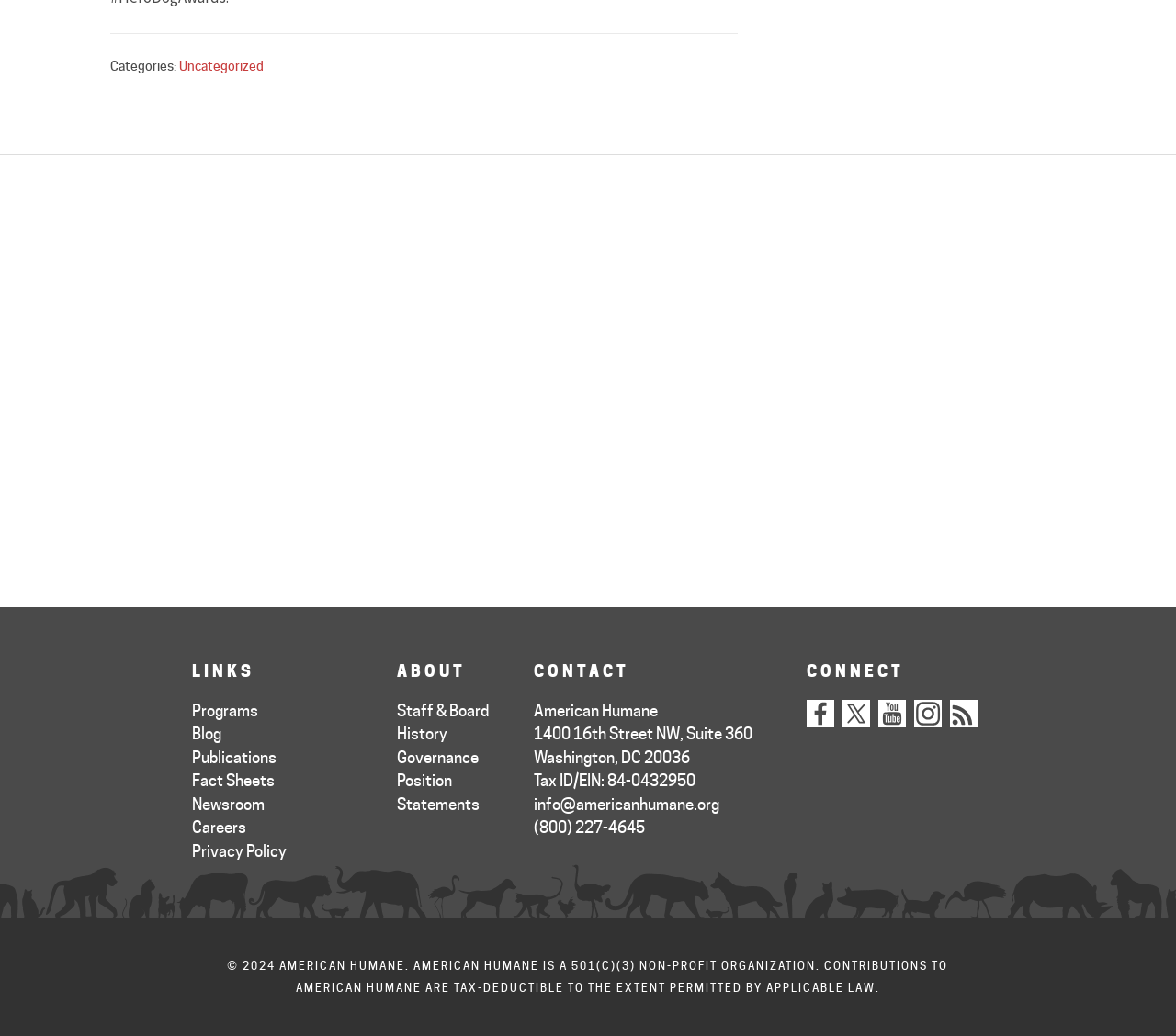Identify the bounding box coordinates for the UI element mentioned here: "Careers". Provide the coordinates as four float values between 0 and 1, i.e., [left, top, right, bottom].

[0.163, 0.79, 0.209, 0.808]